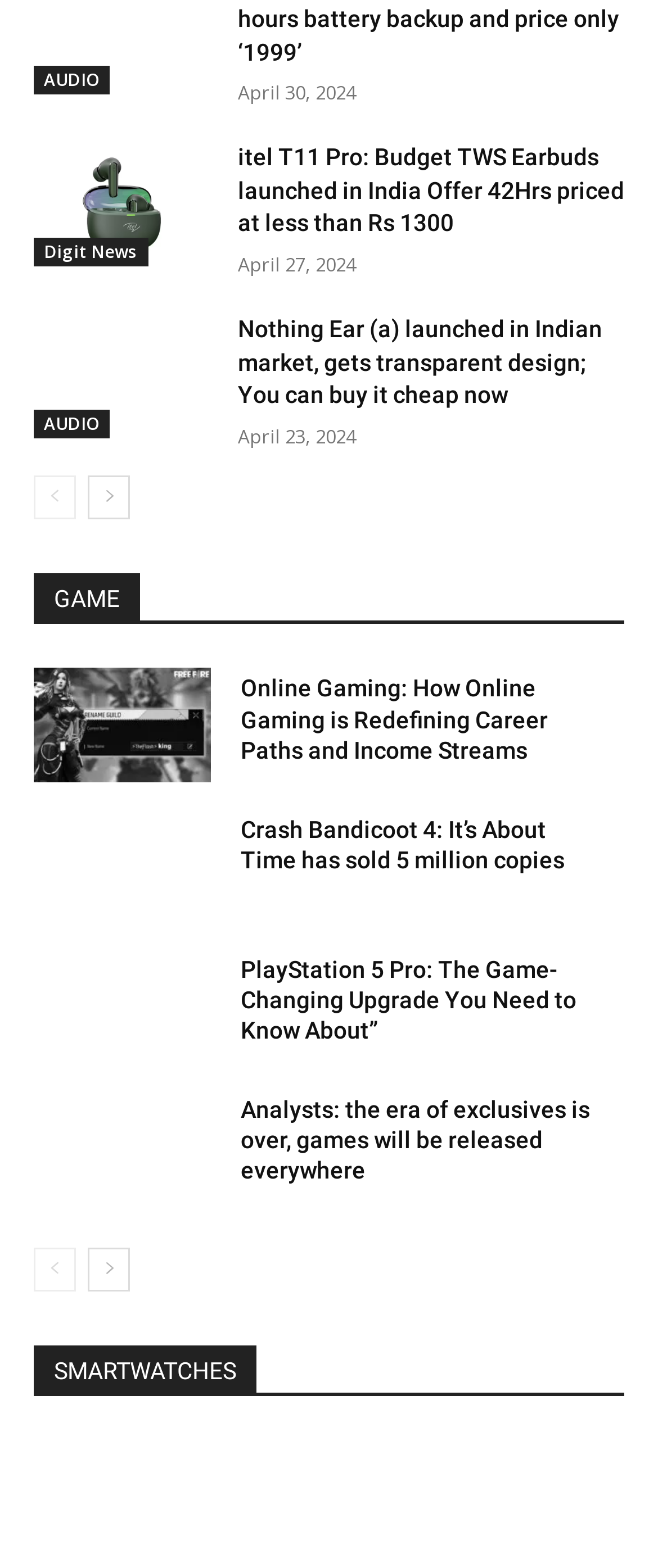Determine the bounding box for the UI element described here: "aria-label="next-page"".

[0.133, 0.303, 0.197, 0.331]